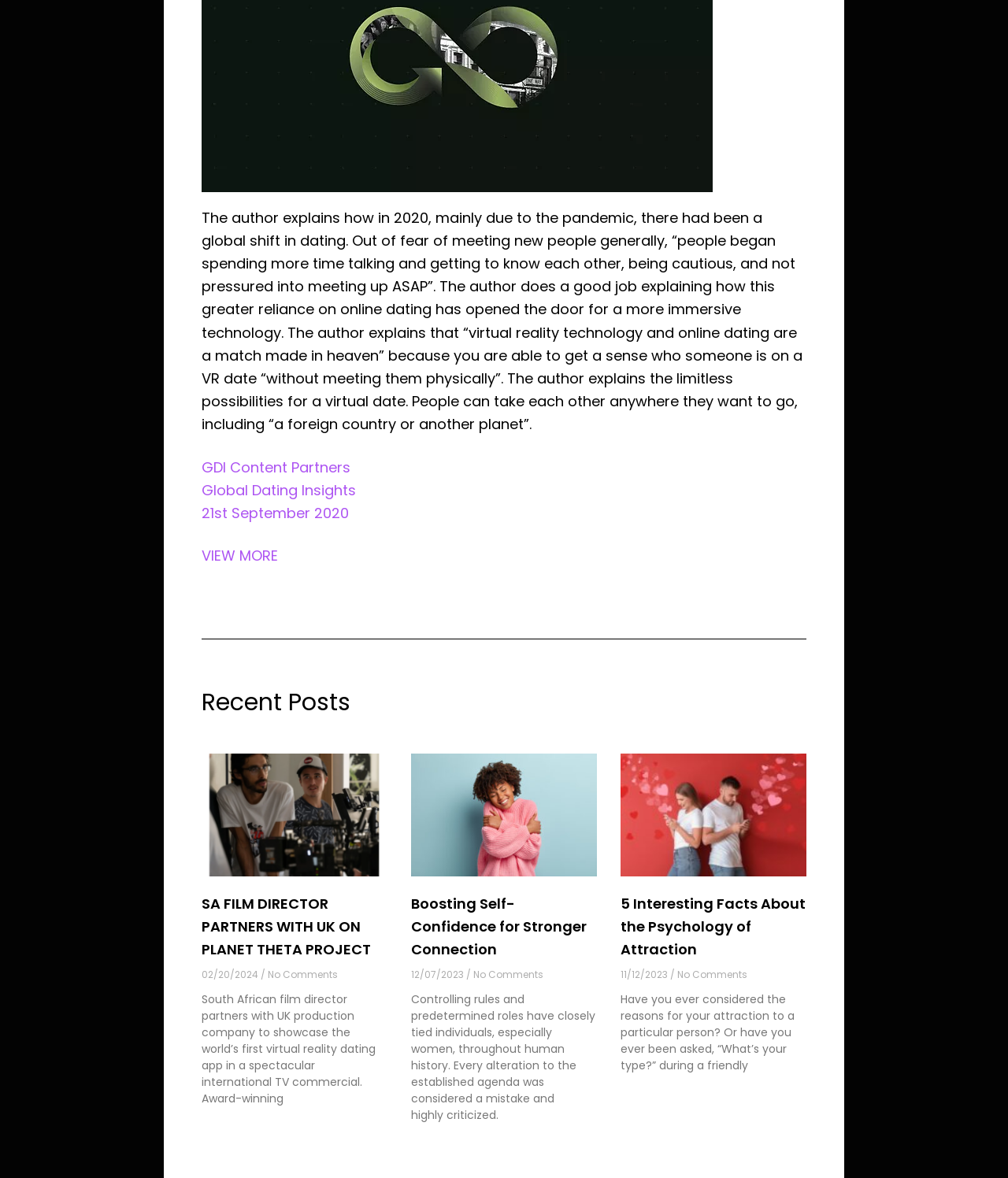Using the provided element description: "Boosting Self-Confidence for Stronger Connection", identify the bounding box coordinates. The coordinates should be four floats between 0 and 1 in the order [left, top, right, bottom].

[0.408, 0.758, 0.582, 0.814]